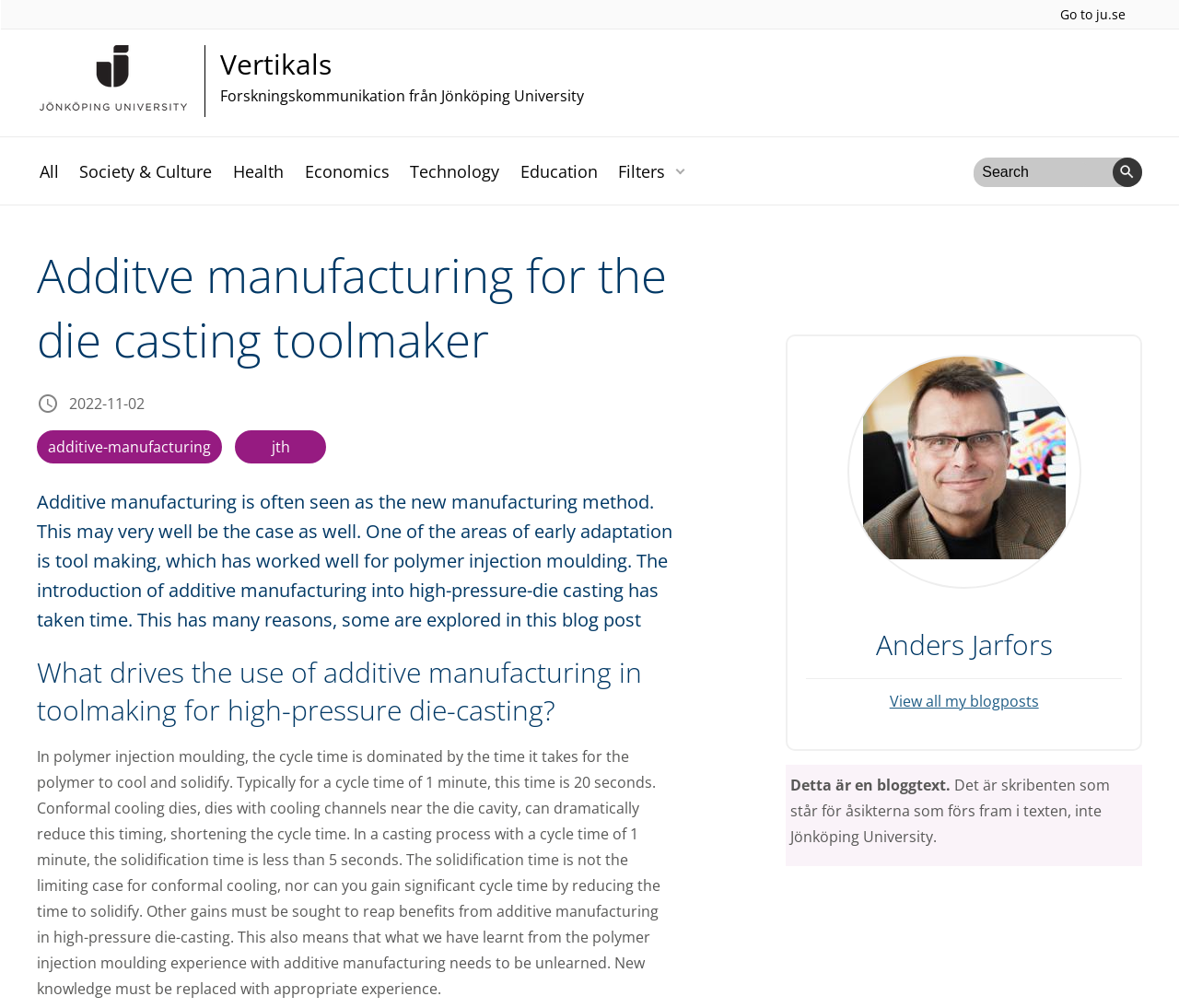Provide a single word or phrase to answer the given question: 
What is the name of the author of the blog post?

Anders Jarfors